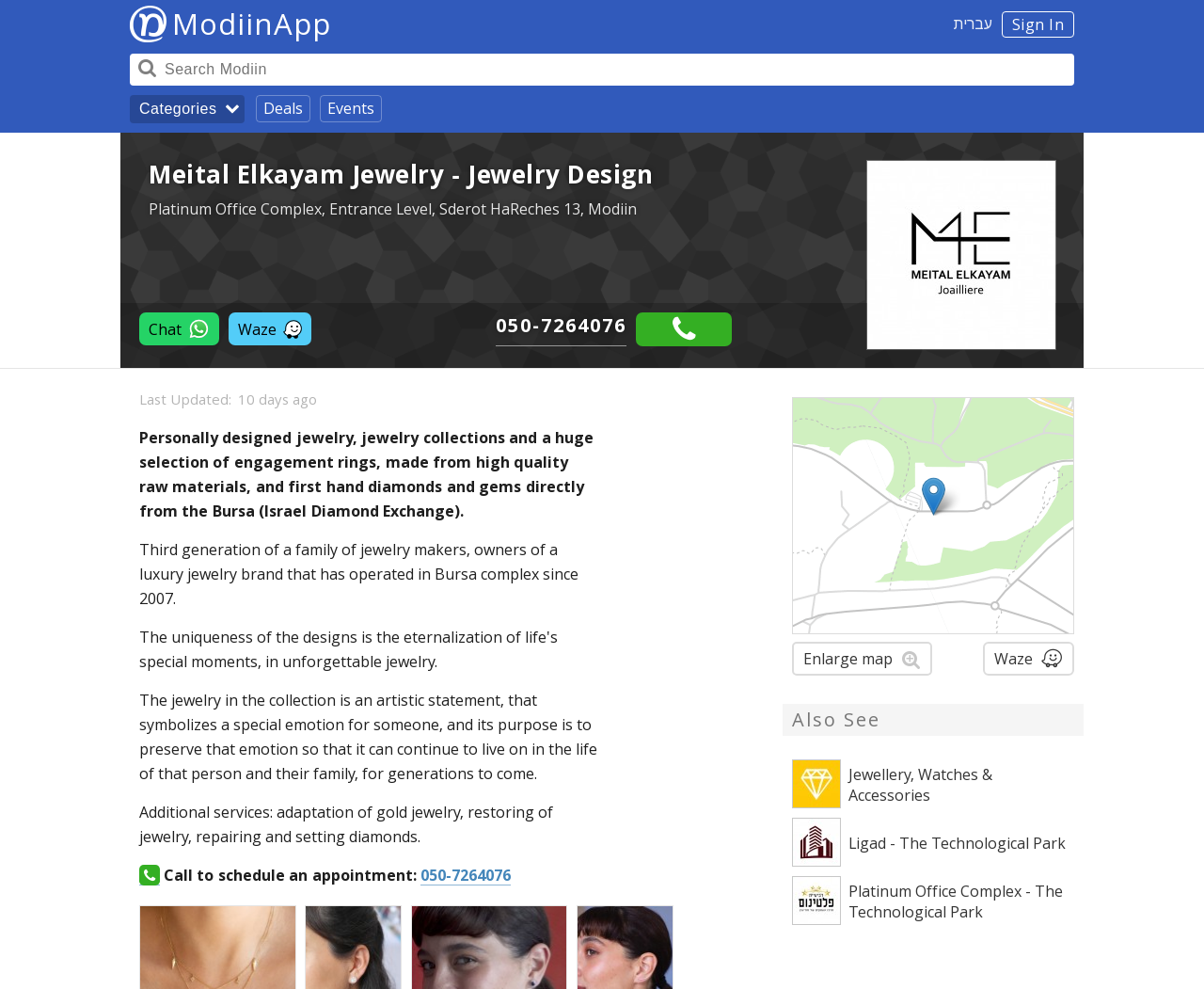What is the type of building where Meital Elkayam Jewelry is located?
Offer a detailed and full explanation in response to the question.

I found the answer by looking at the static text element that contains the address information, which mentions 'Platinum Office Complex' as the location of Meital Elkayam Jewelry.